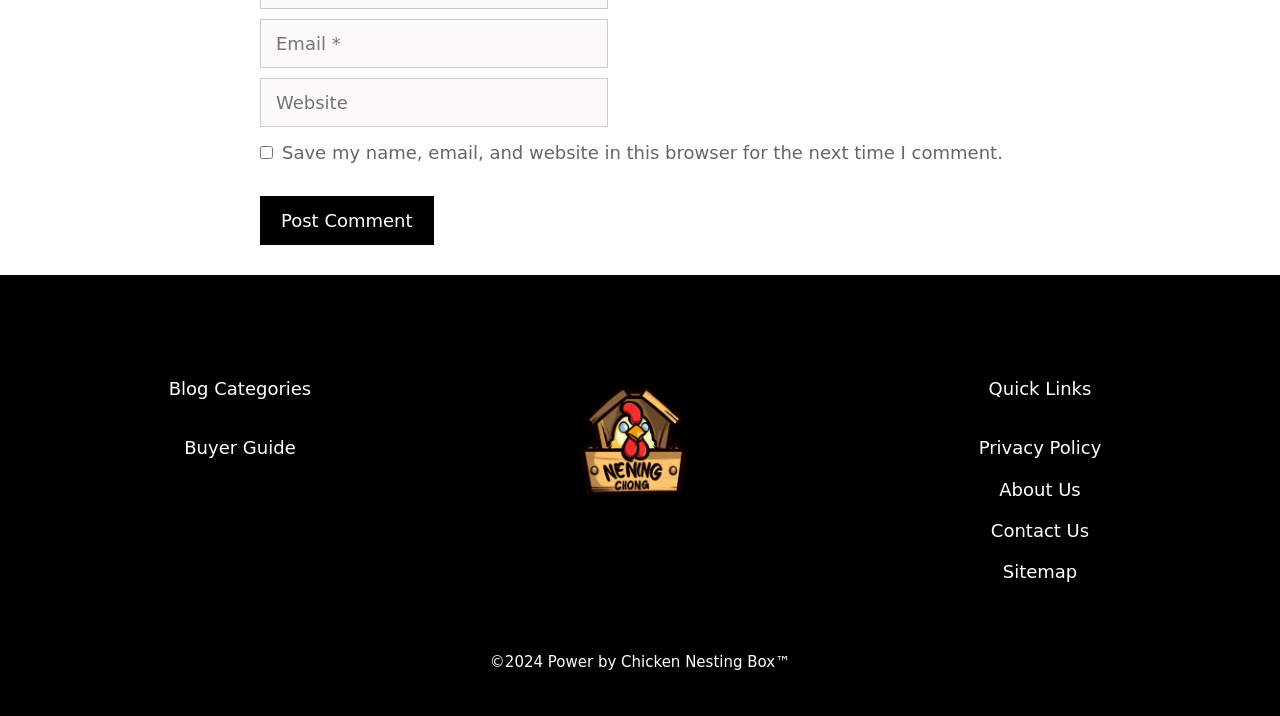How many links are in the Quick Links section?
Offer a detailed and full explanation in response to the question.

The Quick Links section is located in the bottom right corner of the webpage, and it contains four links: 'Privacy Policy', 'About Us', 'Contact Us', and 'Sitemap'.